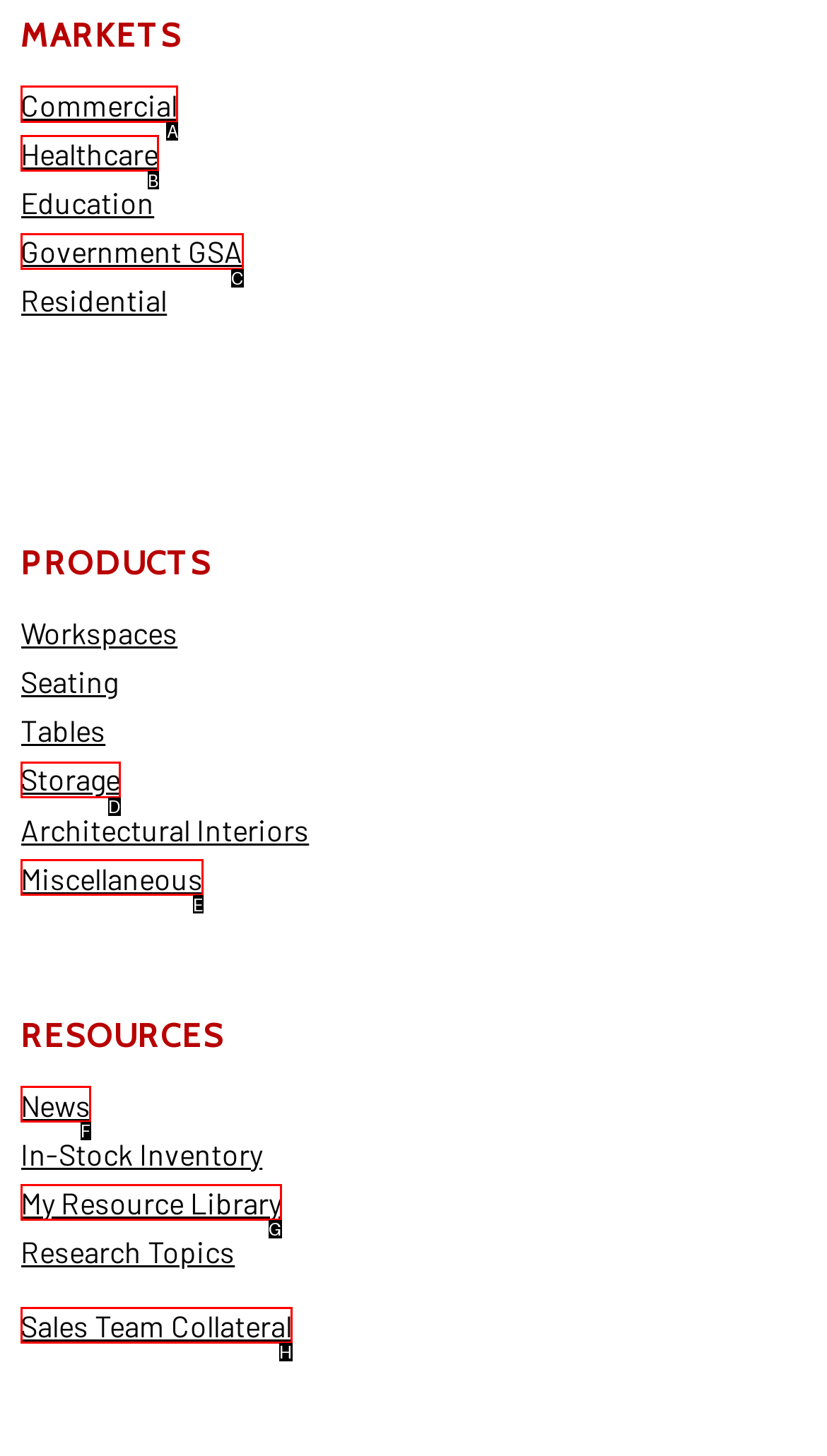Find the appropriate UI element to complete the task: View Commercial markets. Indicate your choice by providing the letter of the element.

A